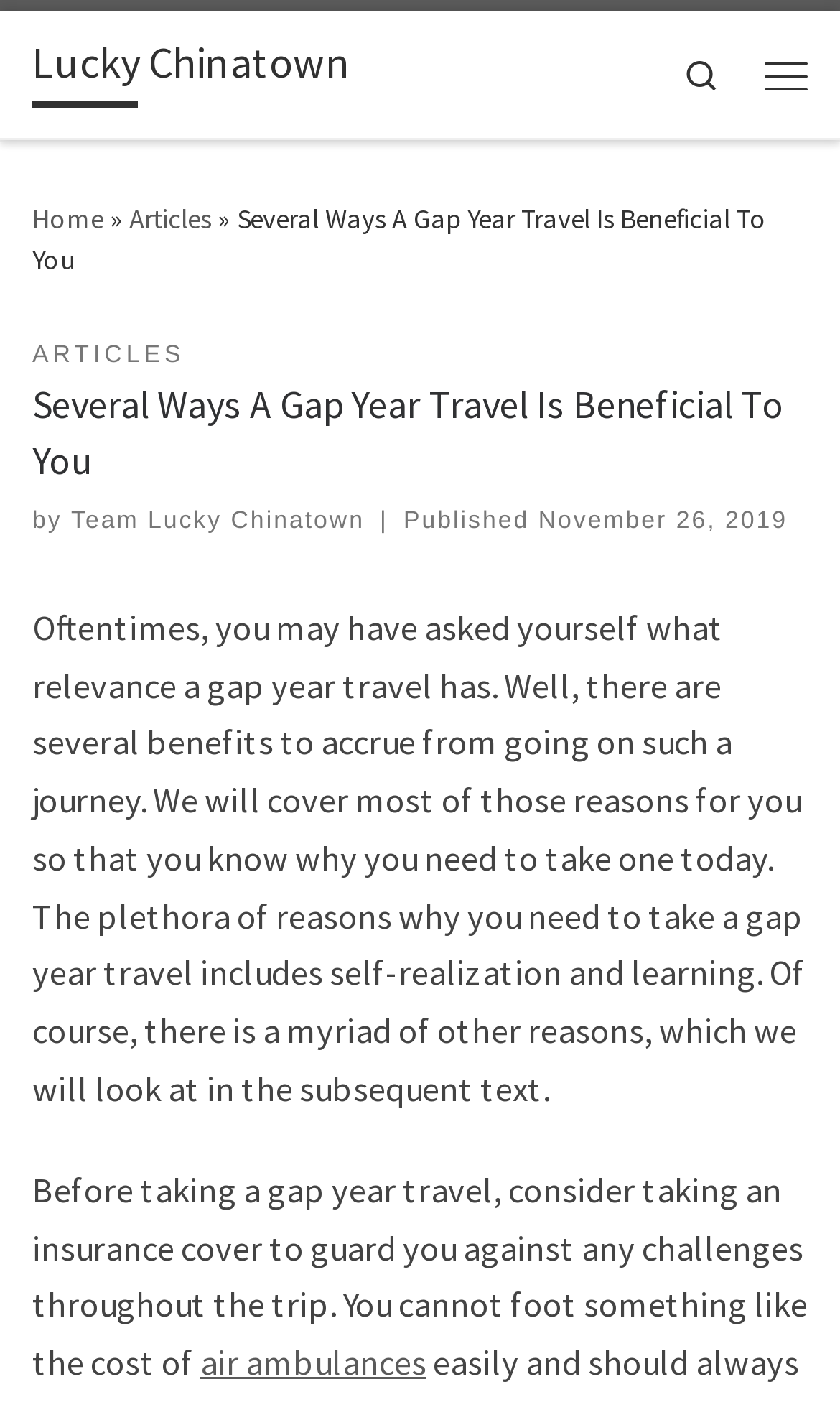Provide a comprehensive caption for the webpage.

The webpage is about the benefits of taking a gap year travel, specifically highlighting the importance of self-realization and learning. At the top left of the page, there is a heading "Lucky Chinatown" with a link to the same name. Next to it, there is a search icon with a link labeled "\ue802 Search". On the top right, there is a link to "Home" followed by a separator "»" and then a link to "Articles".

Below the top navigation bar, there is a main heading "Several Ways A Gap Year Travel Is Beneficial To You" with a subheading "ARTICLES" and a link to the same name. The author of the article is credited as "Team Lucky Chinatown" and the publication date is November 26, 2019.

The main content of the webpage is divided into two paragraphs. The first paragraph explains the benefits of taking a gap year travel, including self-realization and learning, and mentions that there are many other reasons to take such a journey. The second paragraph advises readers to consider taking an insurance cover before embarking on a gap year travel, specifically mentioning the cost of air ambulances.

There are a total of 7 links on the page, including the search icon, navigation links, and links within the article content.